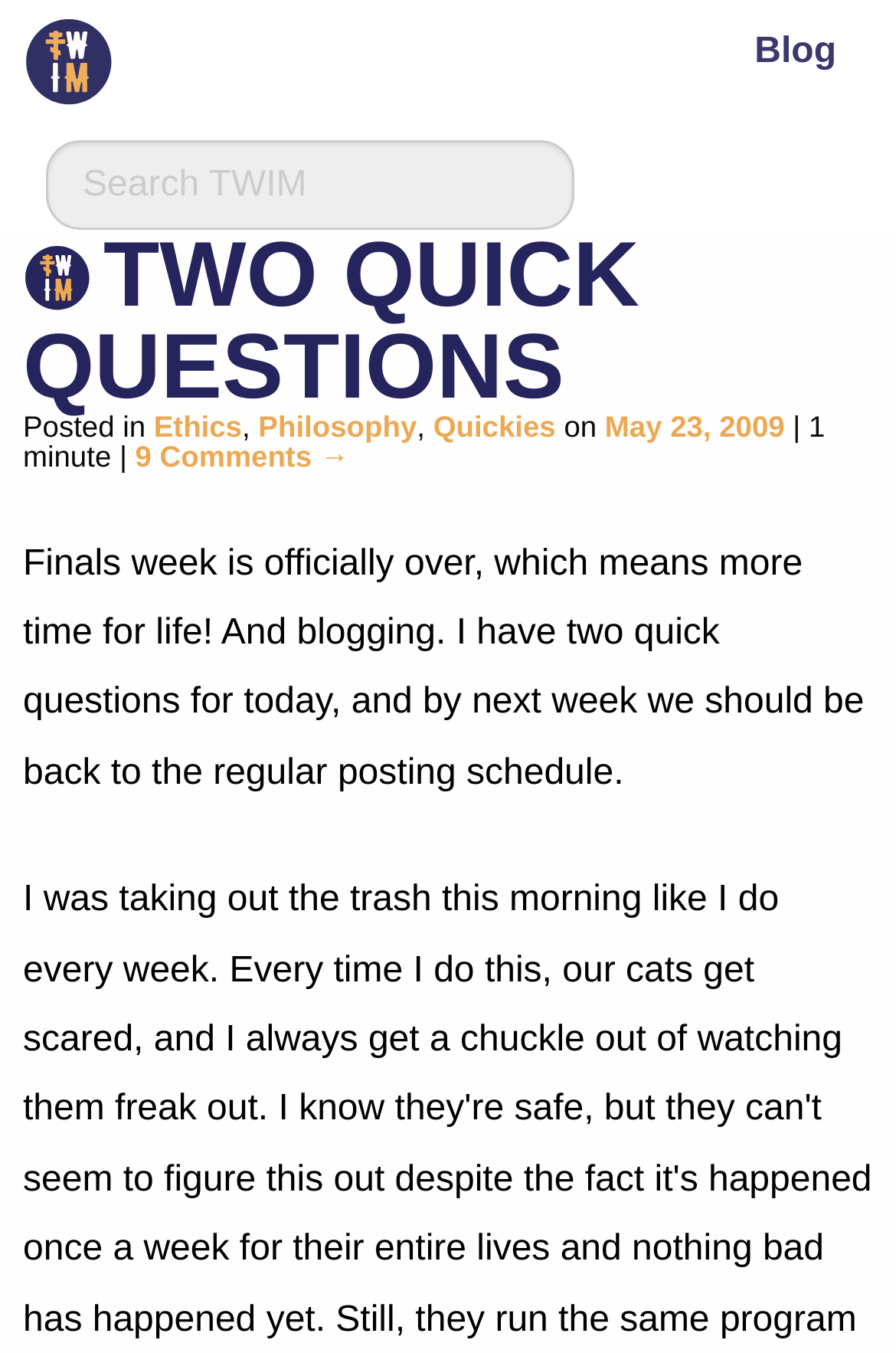Predict the bounding box of the UI element that fits this description: "Blog".

[0.801, 0.0, 0.974, 0.072]